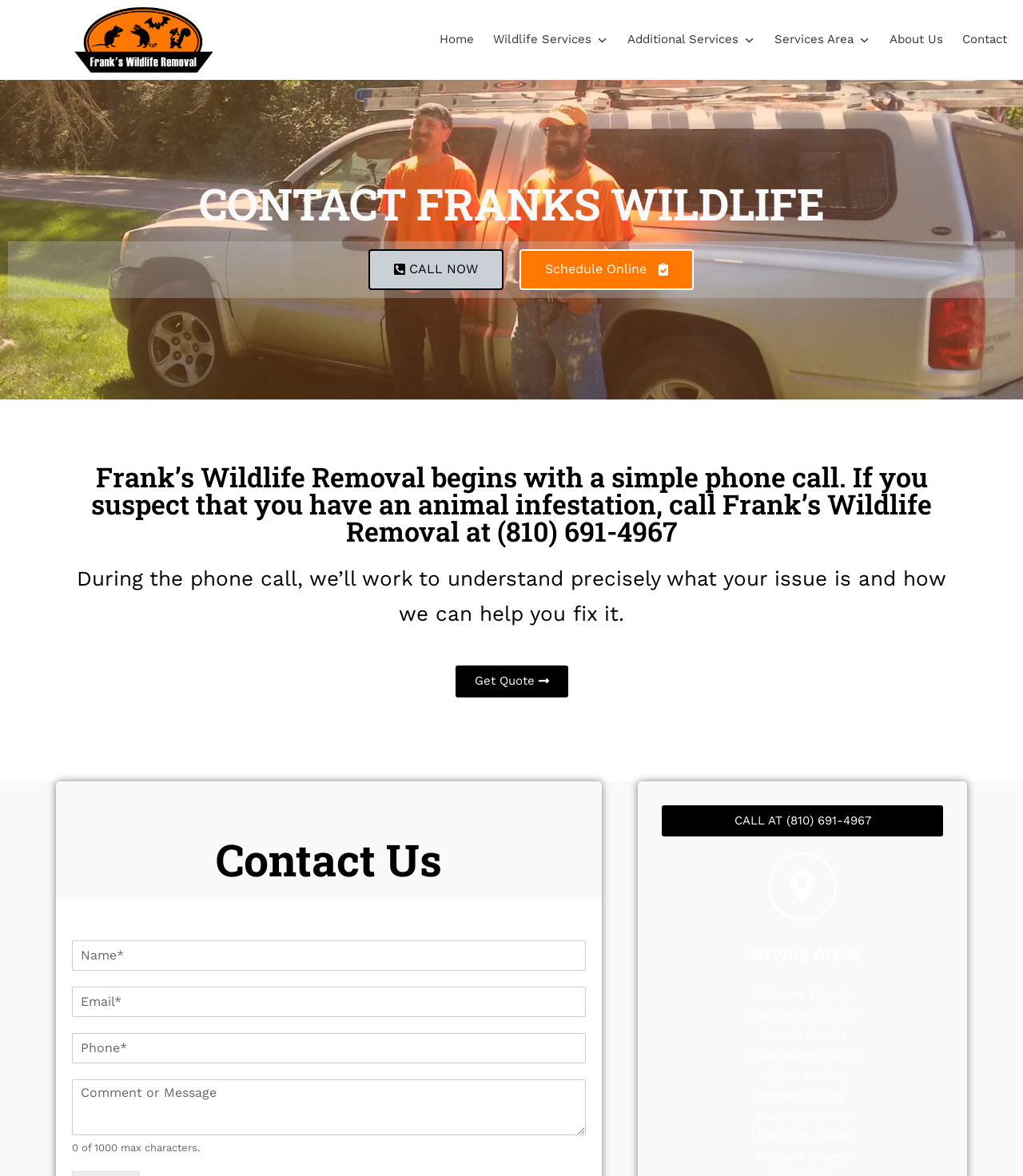Pinpoint the bounding box coordinates of the element that must be clicked to accomplish the following instruction: "Click on the 'CALL NOW' link". The coordinates should be in the format of four float numbers between 0 and 1, i.e., [left, top, right, bottom].

[0.36, 0.212, 0.492, 0.247]